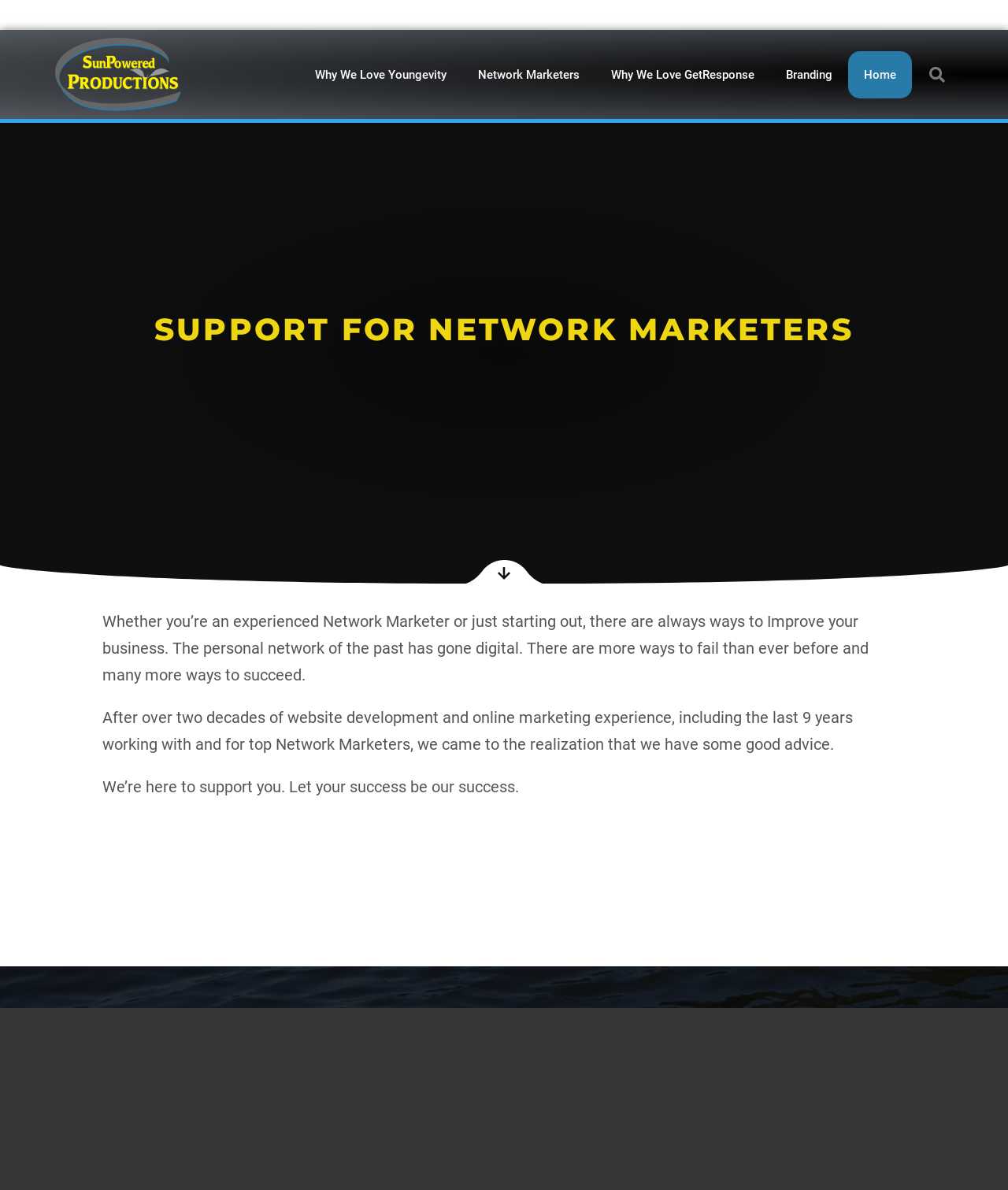What is the purpose of the company?
Give a one-word or short-phrase answer derived from the screenshot.

to support network marketers